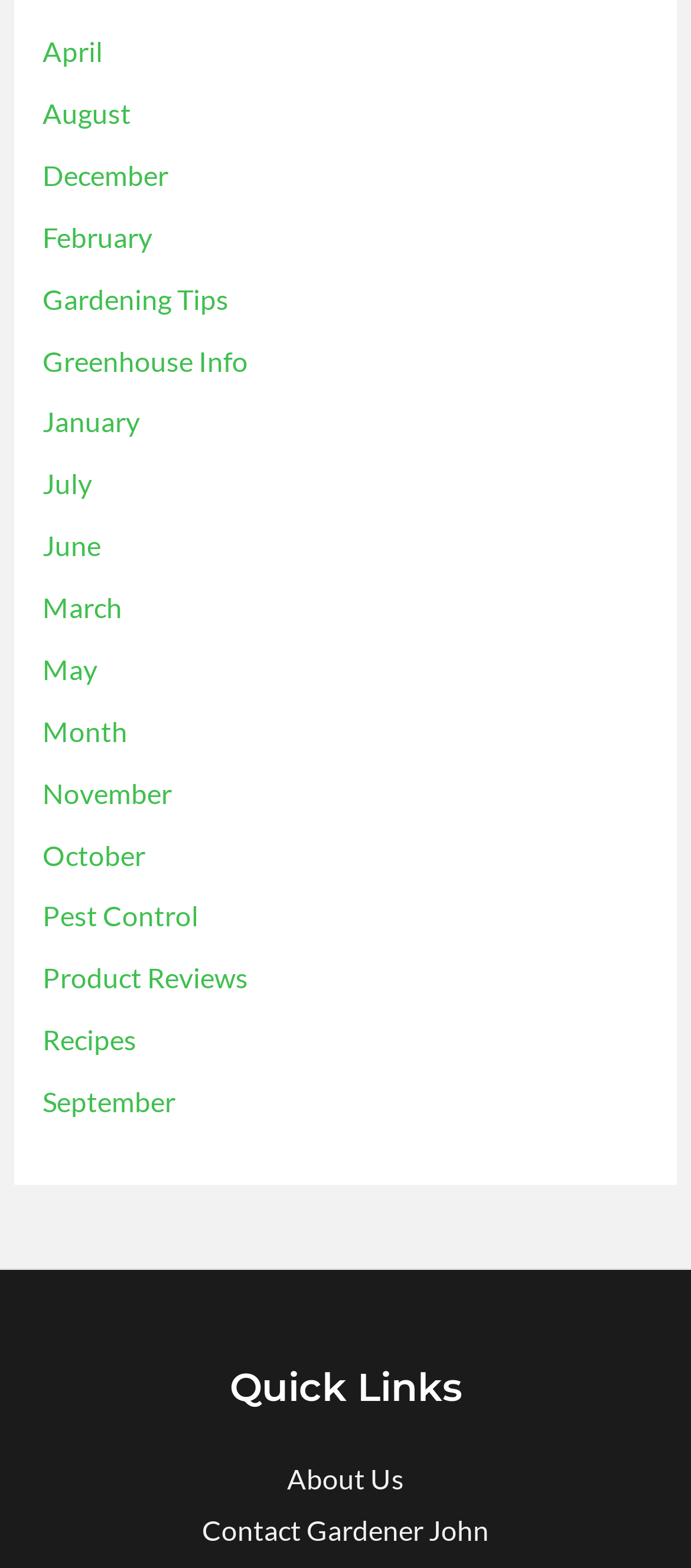Find and specify the bounding box coordinates that correspond to the clickable region for the instruction: "go to 'Gardening Tips'".

[0.061, 0.18, 0.33, 0.201]